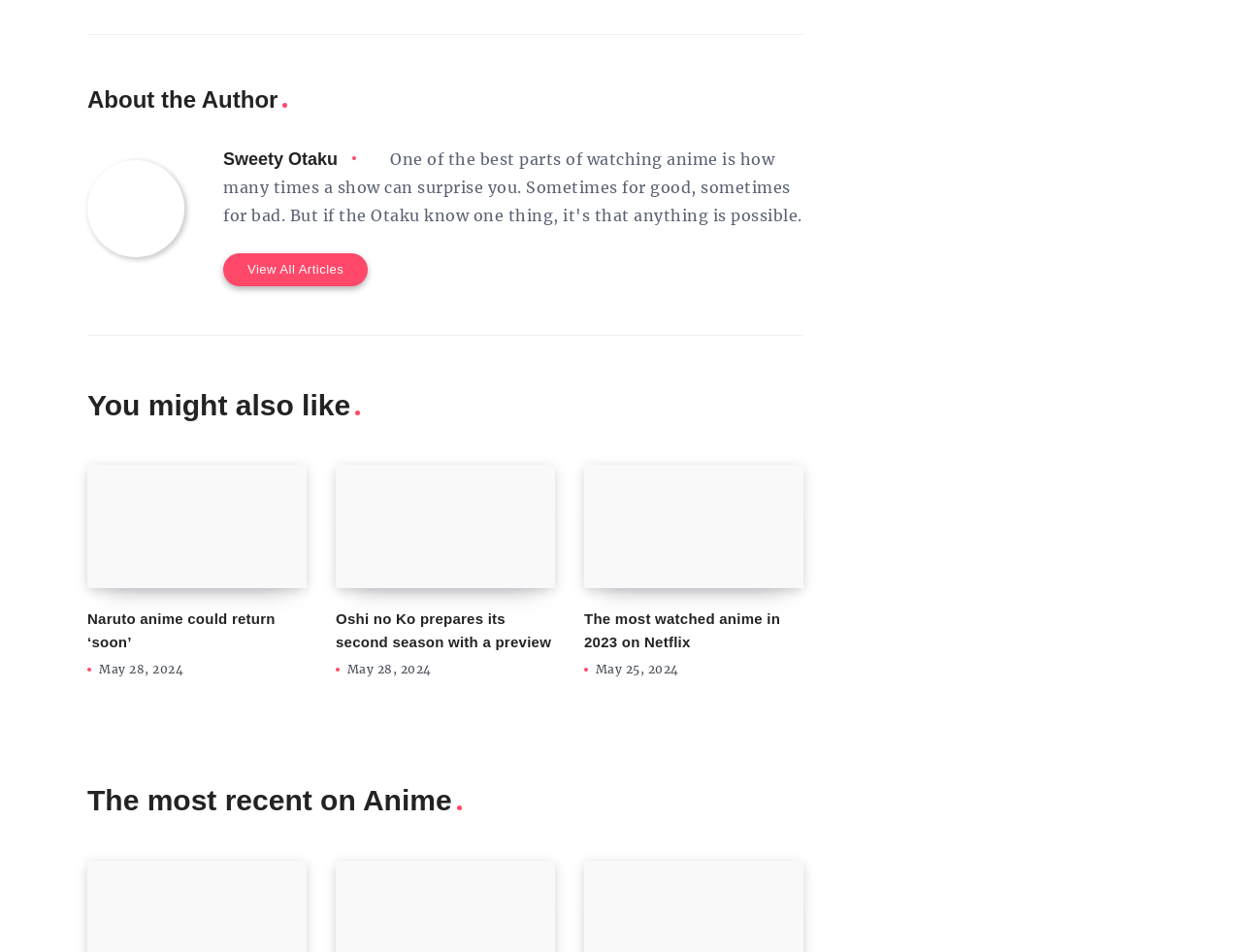Determine the bounding box coordinates of the region that needs to be clicked to achieve the task: "Learn about Oshi no Ko's second season".

[0.27, 0.489, 0.447, 0.618]